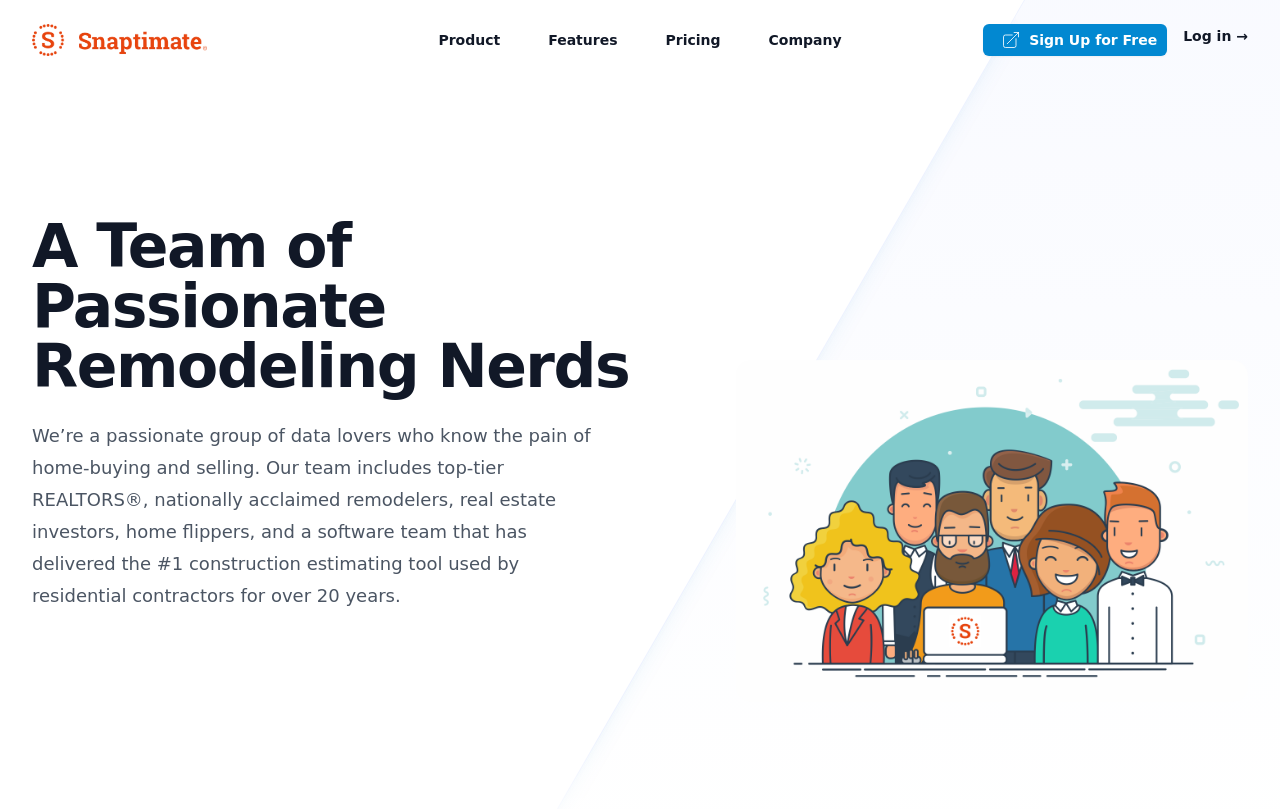What is the company's team composed of?
Could you give a comprehensive explanation in response to this question?

Based on the static text element, the company's team is composed of top-tier REALTORS, nationally acclaimed remodelers, real estate investors, home flippers, and a software team that has delivered the #1 construction estimating tool used by residential contractors for over 20 years.